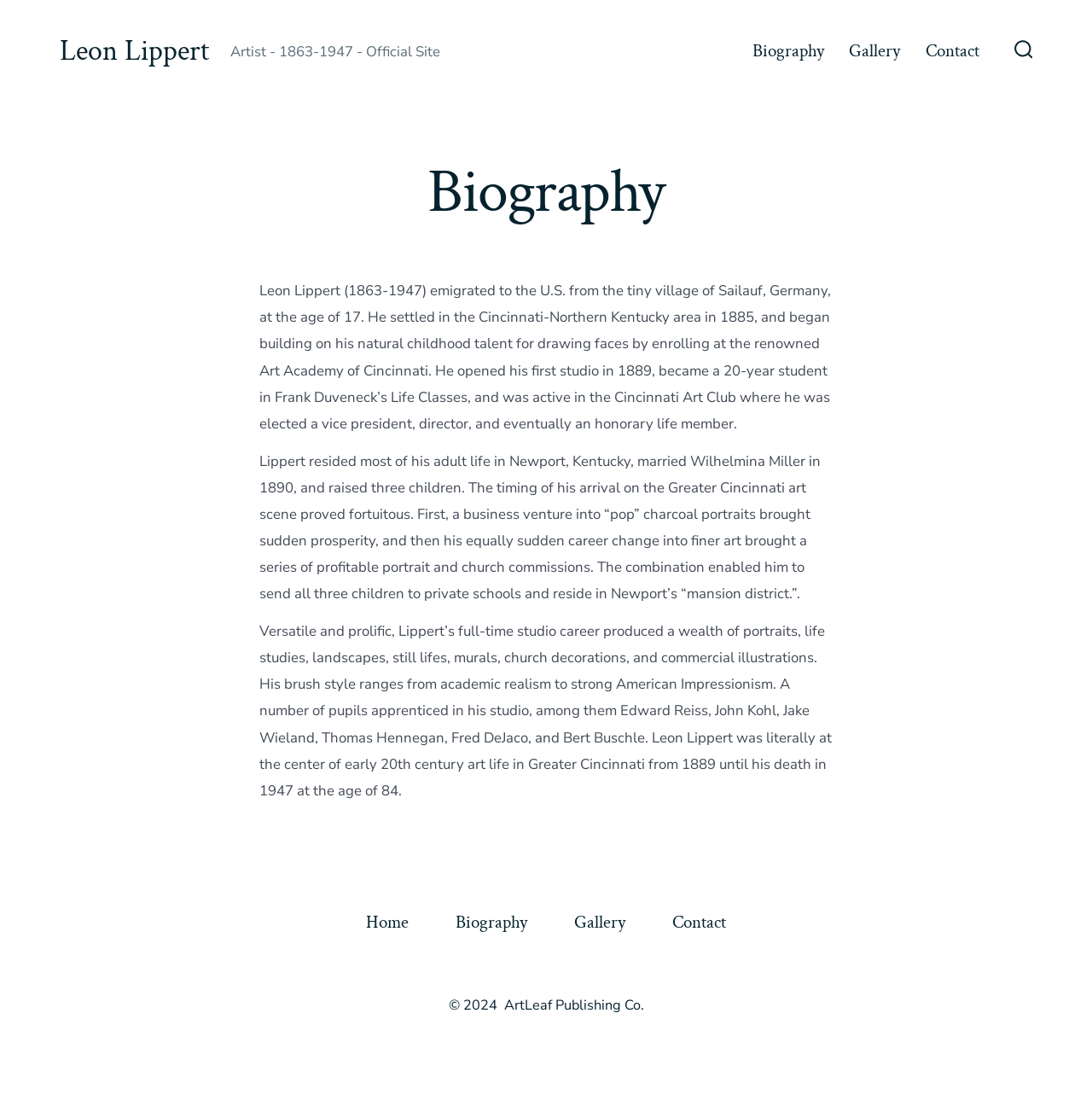Locate the bounding box coordinates of the UI element described by: "Search Toggle". The bounding box coordinates should consist of four float numbers between 0 and 1, i.e., [left, top, right, bottom].

[0.919, 0.027, 0.955, 0.065]